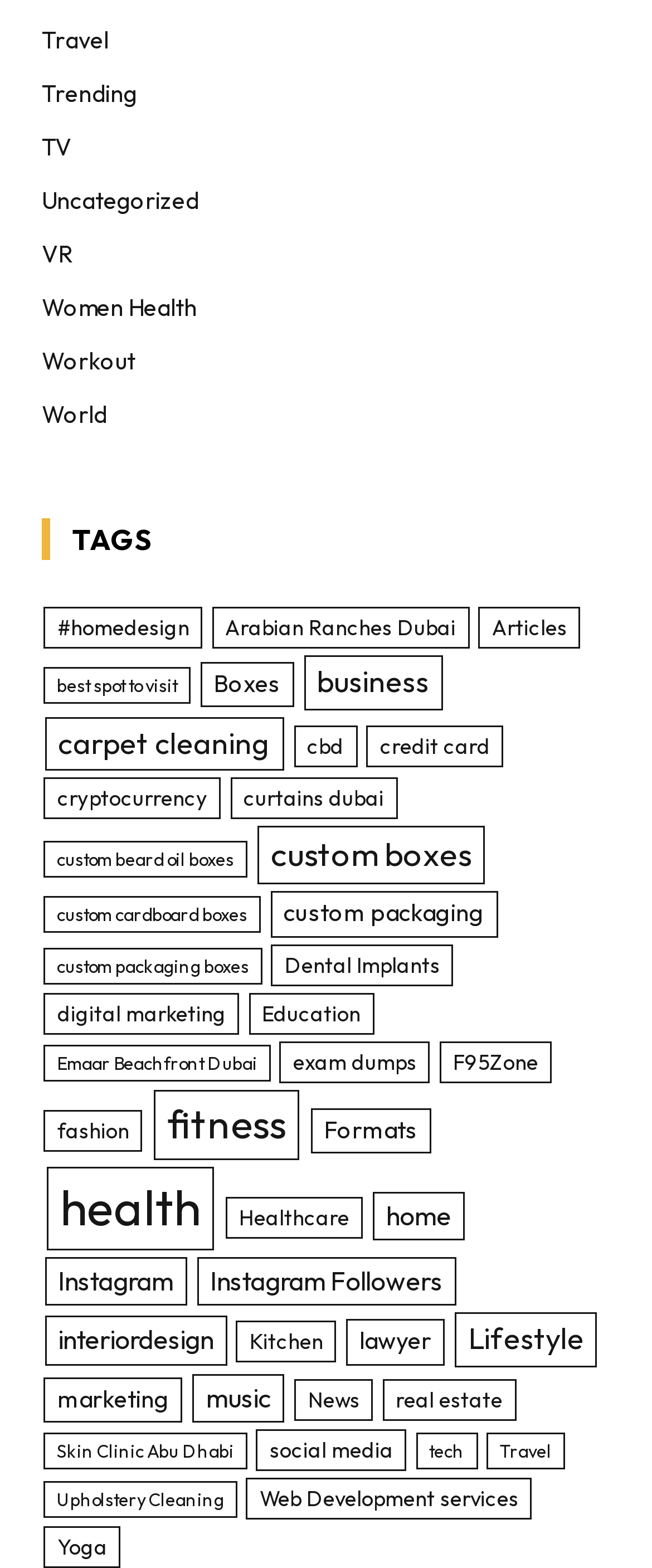Could you please study the image and provide a detailed answer to the question:
What is the position of the 'TV' link?

By comparing the y1 and y2 coordinates of the 'TV' and 'Trending' links, I found that the 'TV' link has a smaller y1 and y2 value, which means it is positioned above the 'Trending' link.